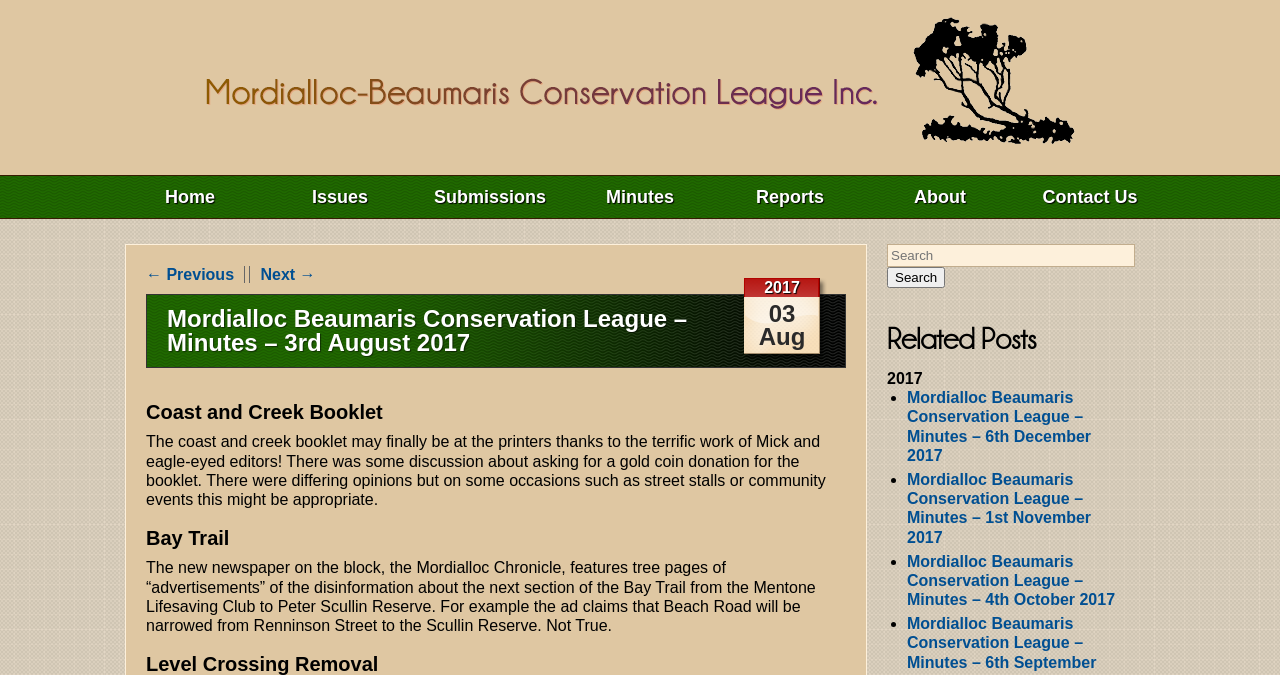Find the bounding box of the UI element described as: "name="s" placeholder="Search"". The bounding box coordinates should be given as four float values between 0 and 1, i.e., [left, top, right, bottom].

[0.693, 0.361, 0.887, 0.396]